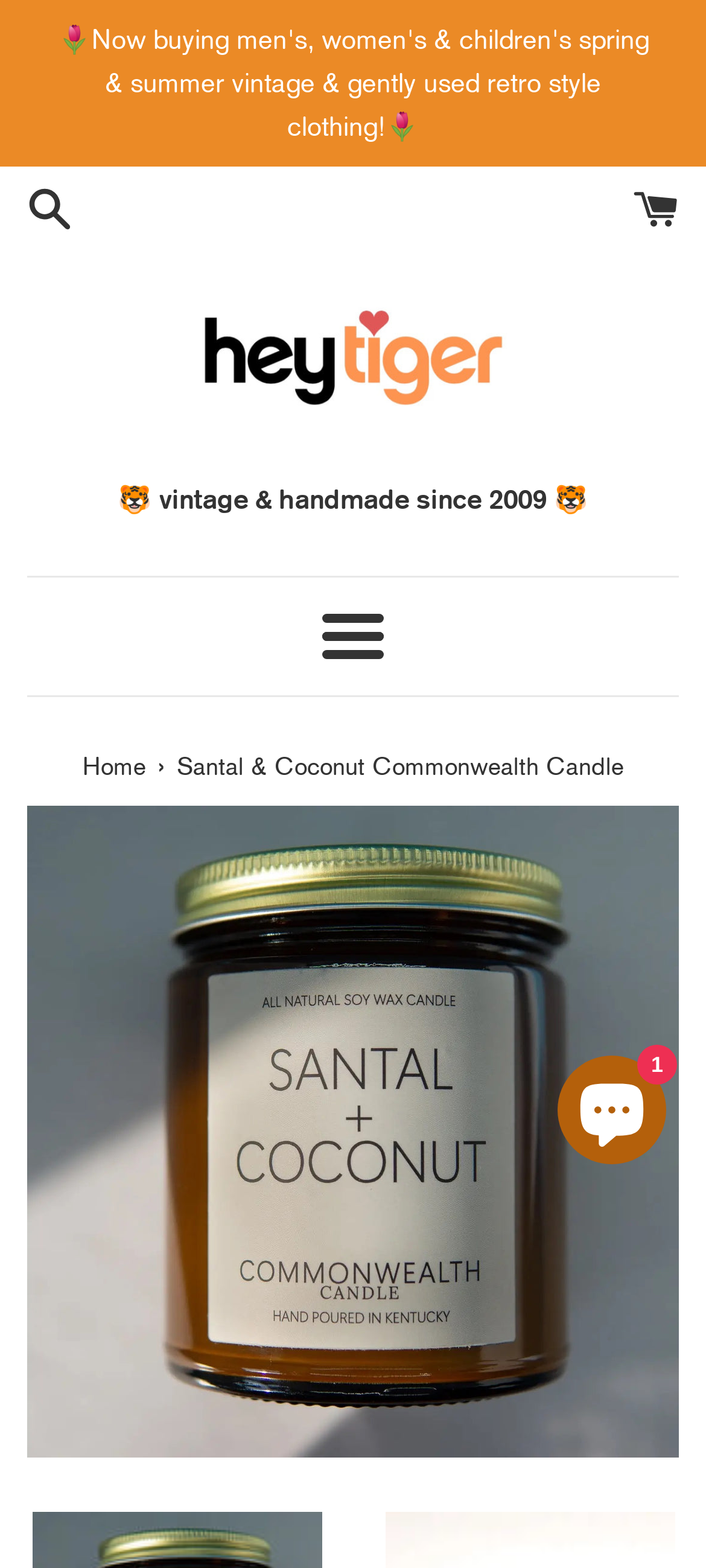Can you find and generate the webpage's heading?

Santal & Coconut Commonwealth Candle